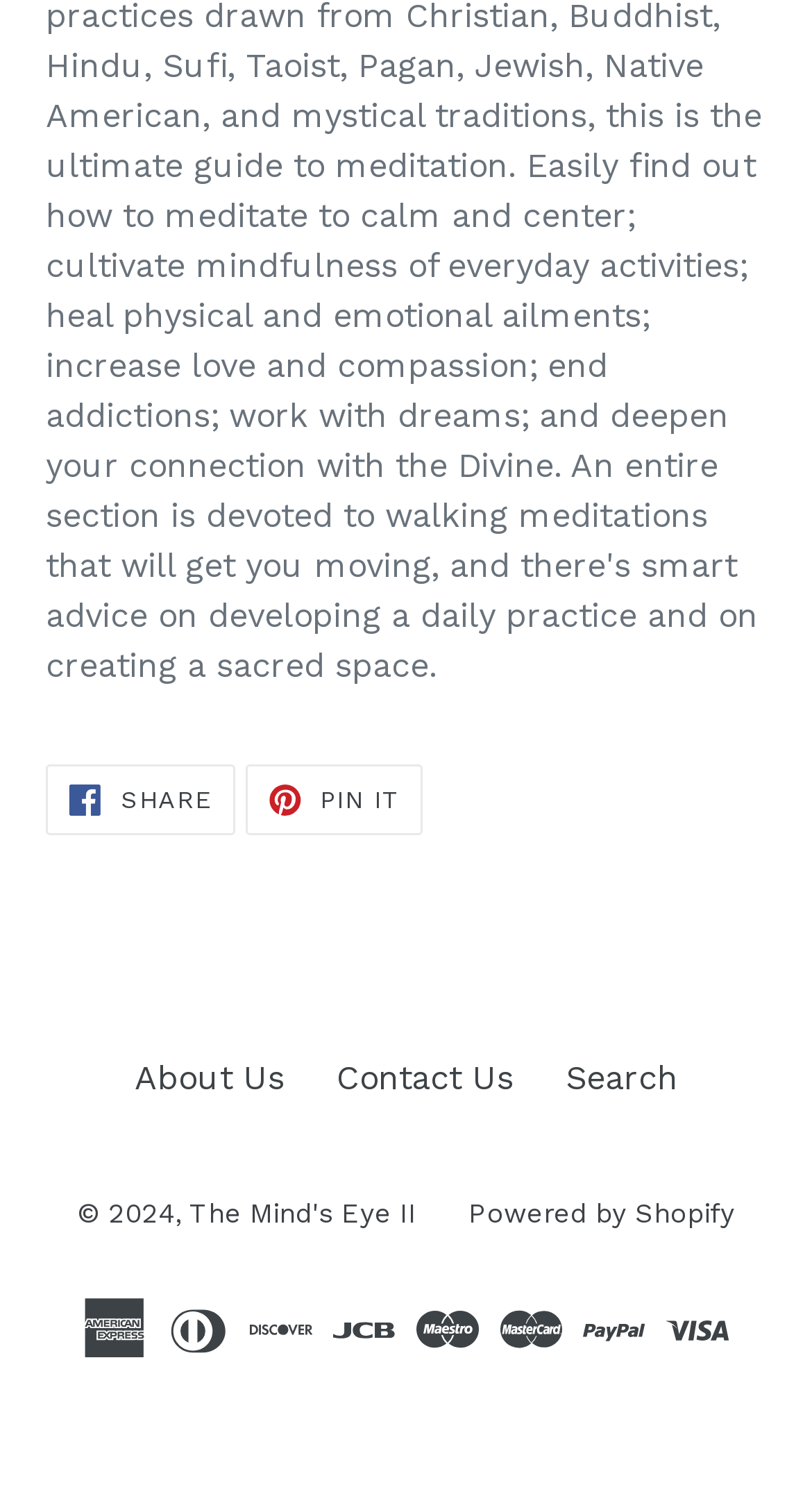Determine the bounding box of the UI element mentioned here: "Search". The coordinates must be in the format [left, top, right, bottom] with values ranging from 0 to 1.

[0.696, 0.712, 0.835, 0.739]